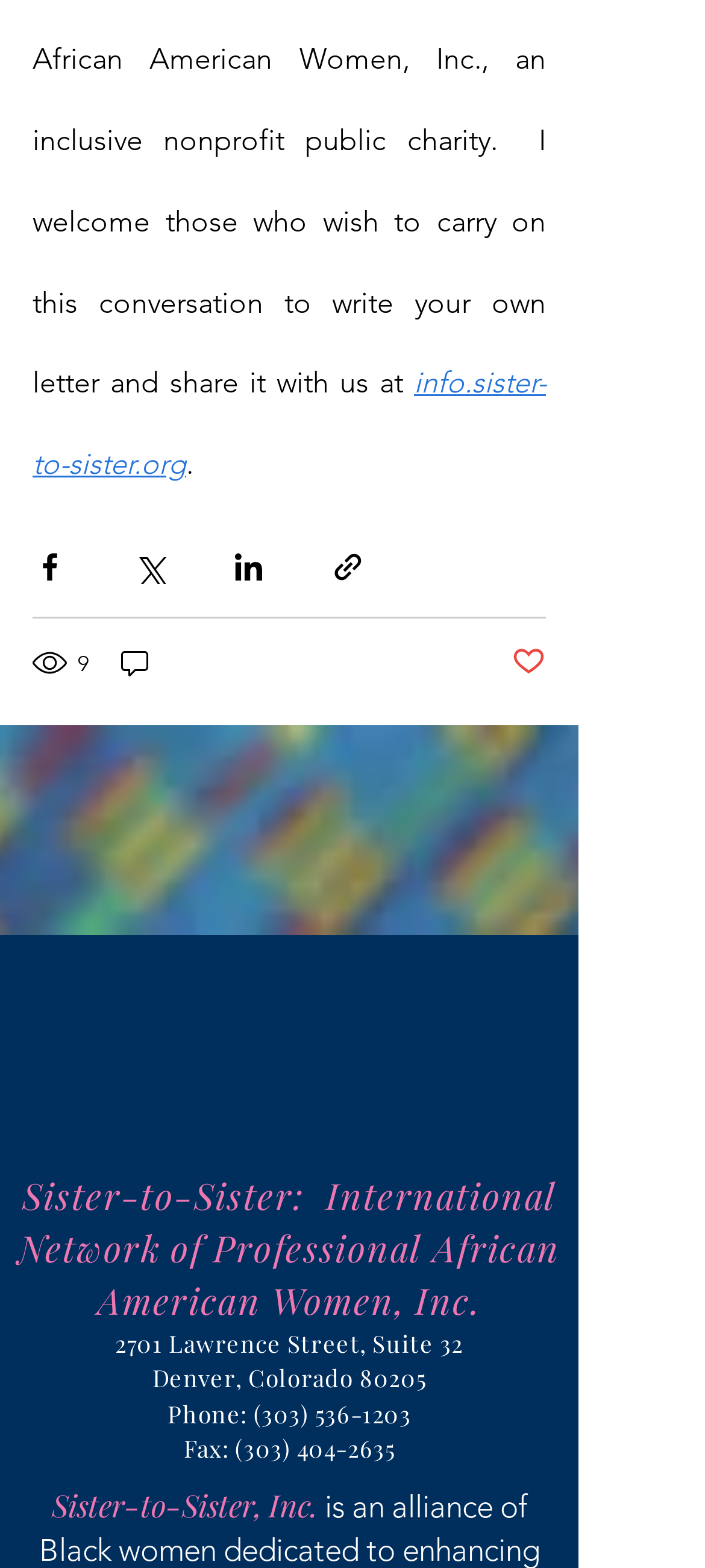Provide a brief response using a word or short phrase to this question:
What is the organization's name?

Sister-to-Sister